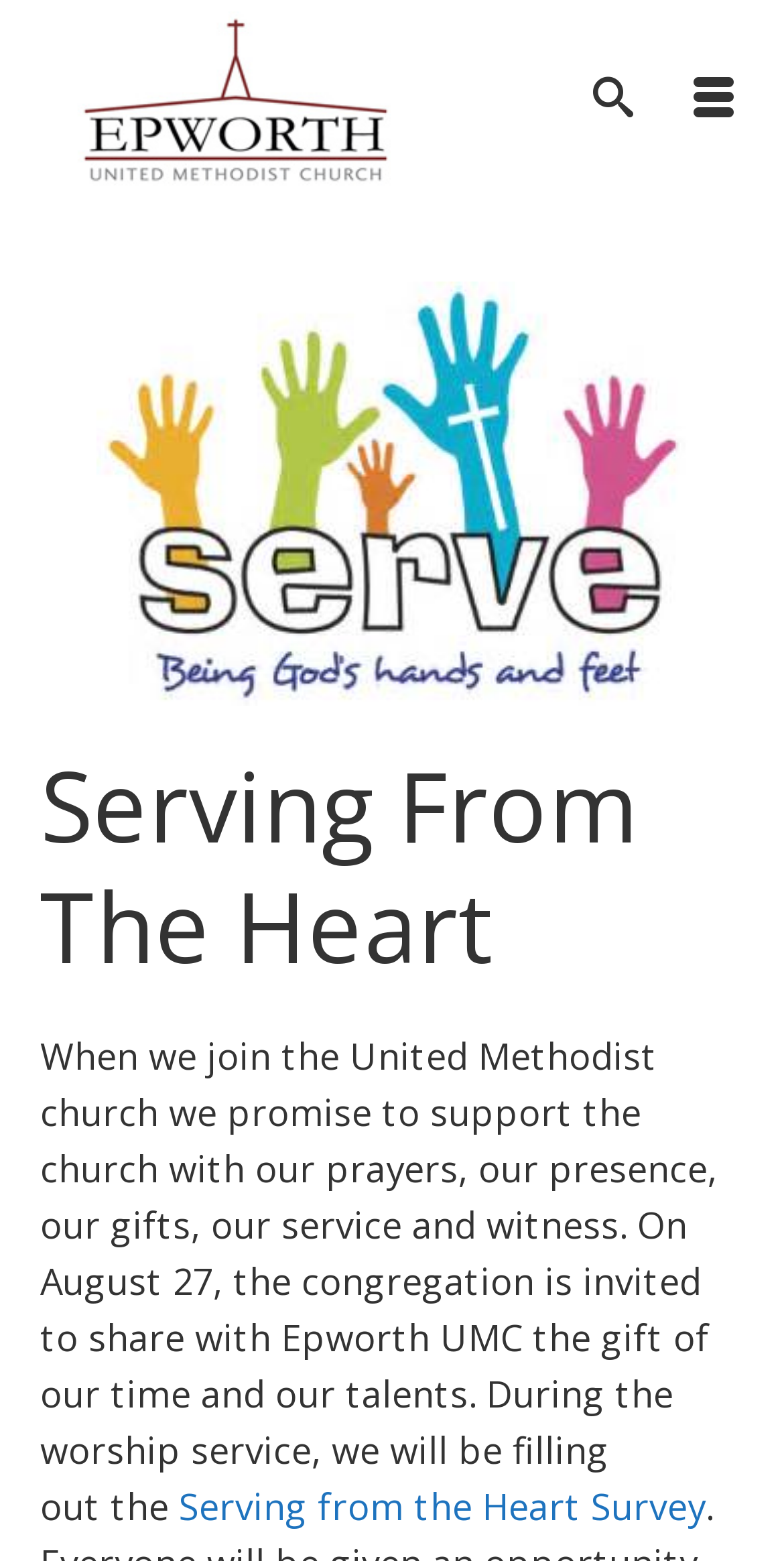What are the five promises of the United Methodist church?
Please provide a single word or phrase as the answer based on the screenshot.

Prayers, presence, gifts, service, witness